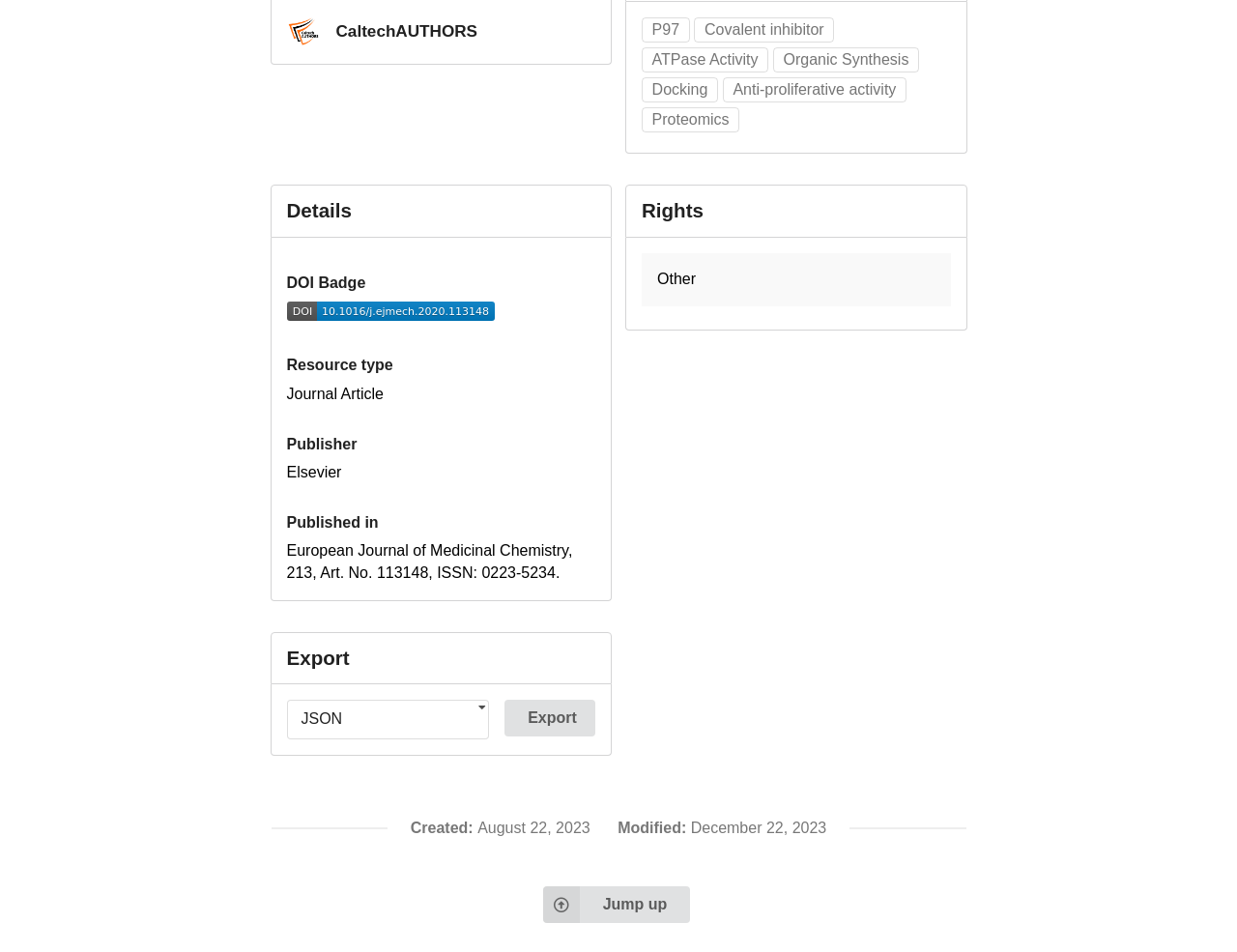What is the resource type of this article?
Examine the image and give a concise answer in one word or a short phrase.

Journal Article